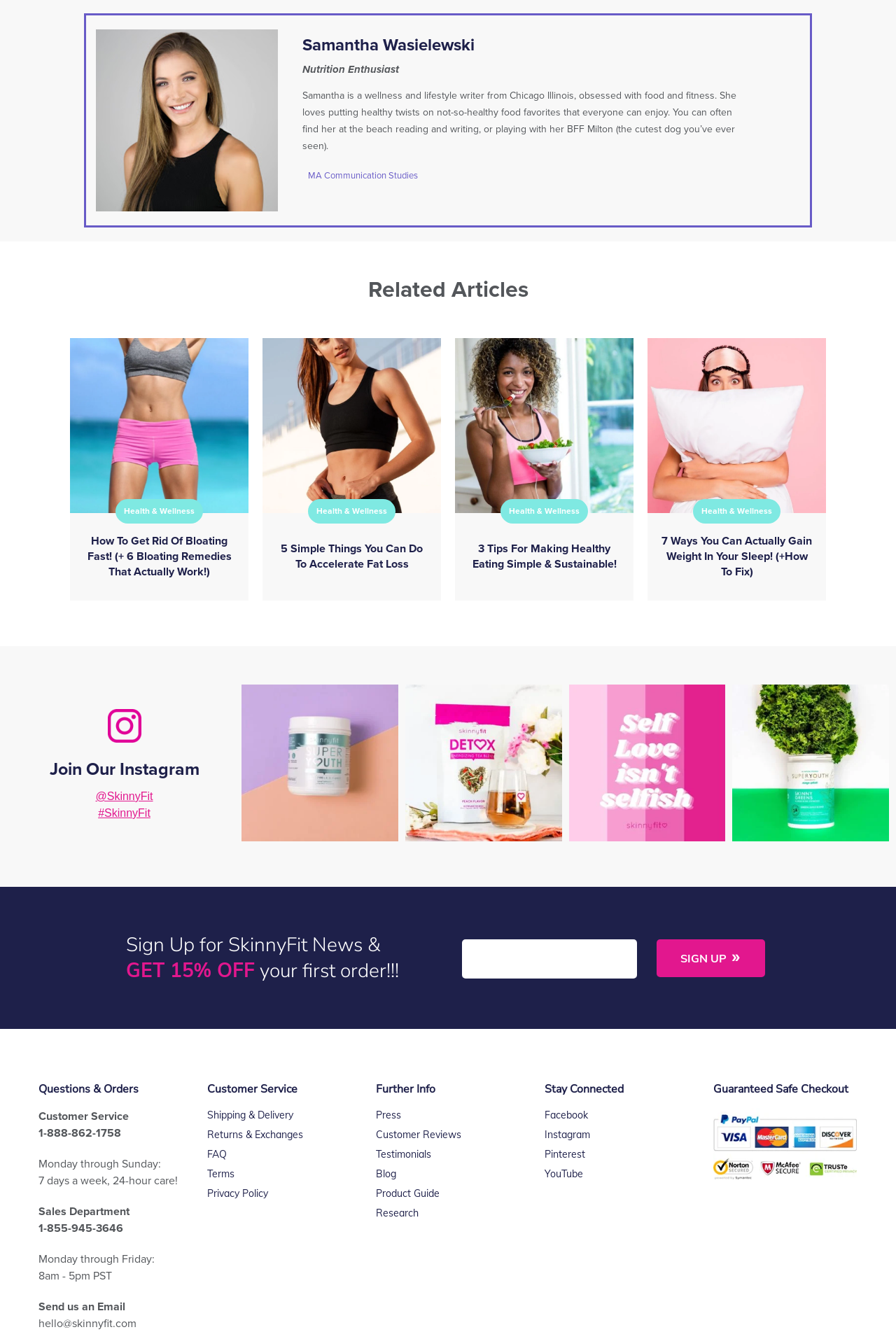Specify the bounding box coordinates of the element's area that should be clicked to execute the given instruction: "Follow SkinnyFit on Instagram". The coordinates should be four float numbers between 0 and 1, i.e., [left, top, right, bottom].

[0.107, 0.593, 0.171, 0.602]